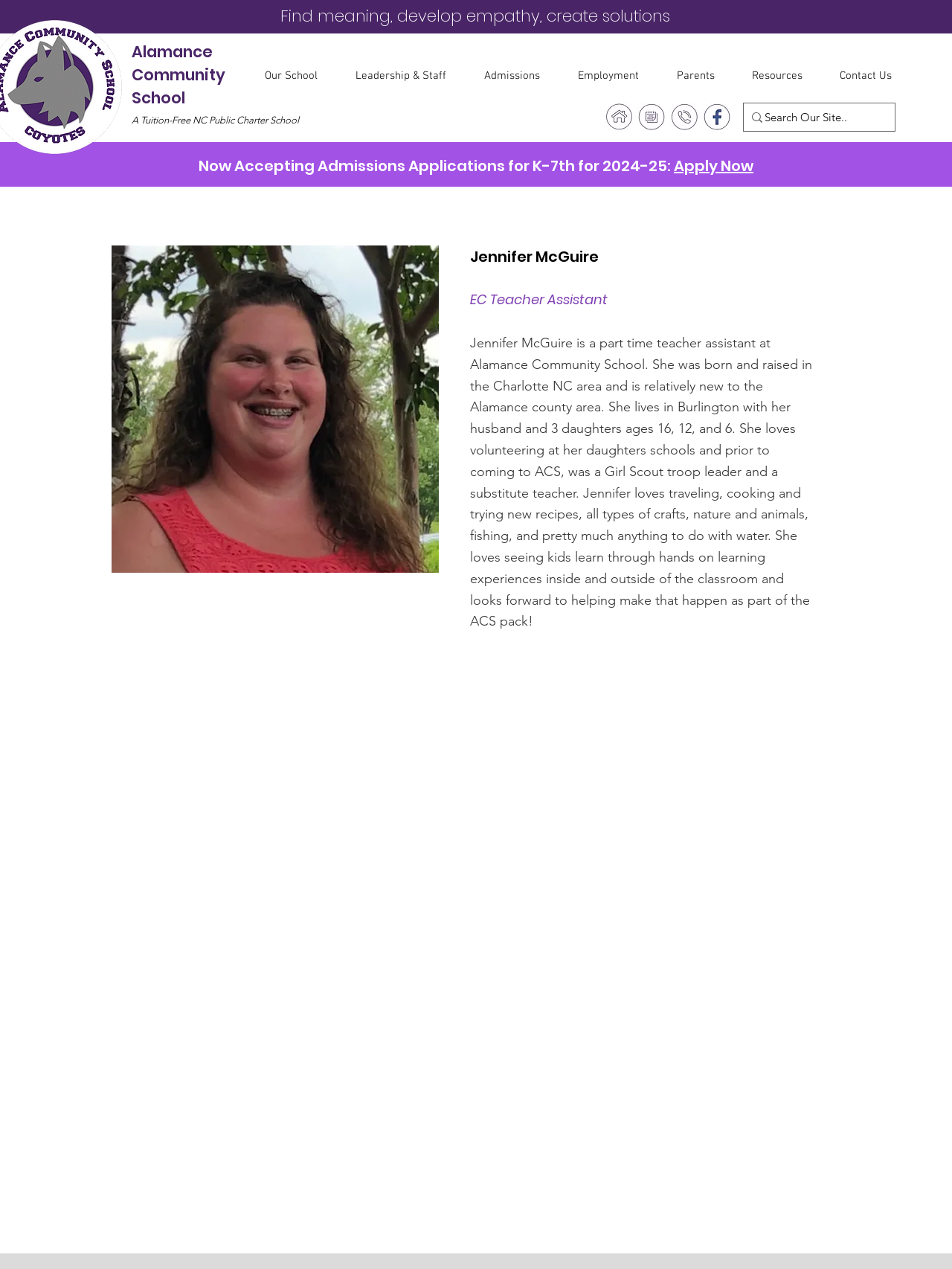Indicate the bounding box coordinates of the element that must be clicked to execute the instruction: "Click on the 'Our School' navigation". The coordinates should be given as four float numbers between 0 and 1, i.e., [left, top, right, bottom].

[0.266, 0.049, 0.362, 0.071]